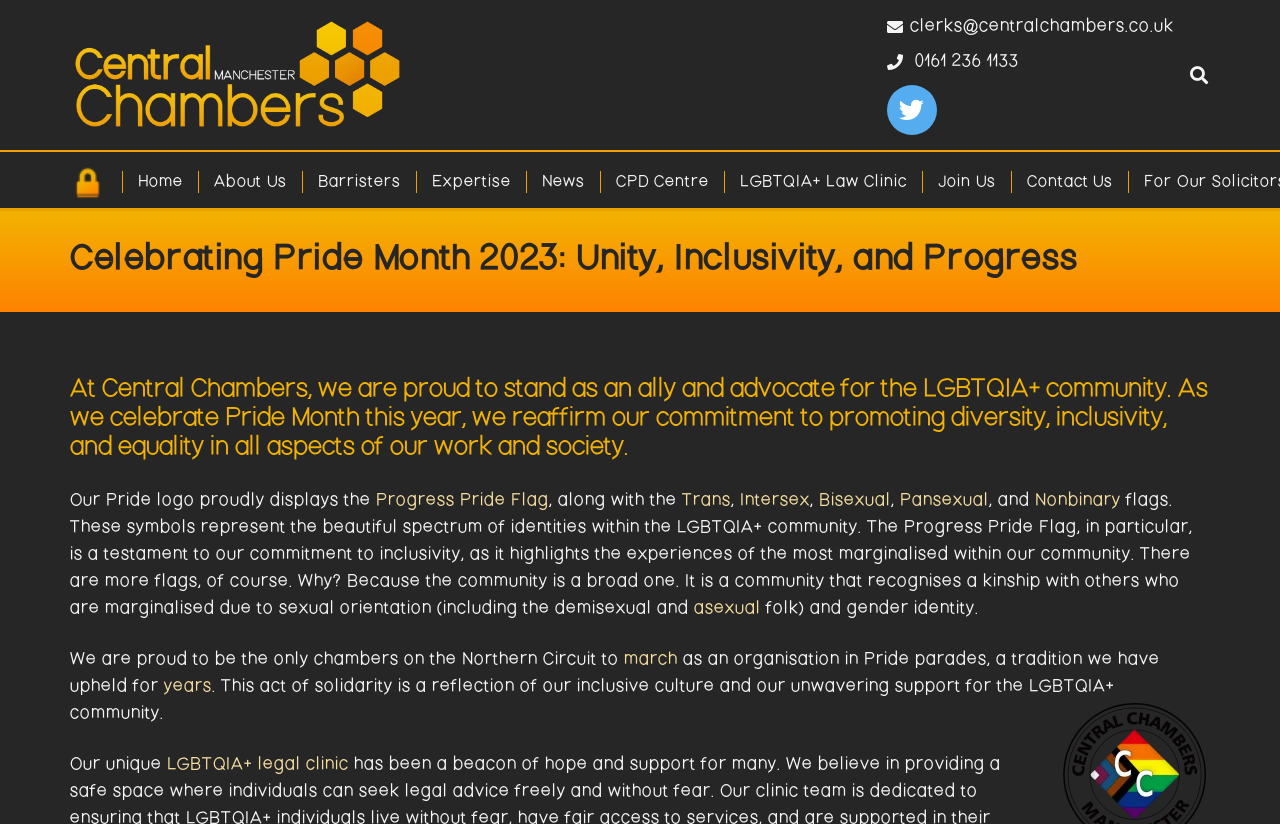Determine the bounding box coordinates of the section I need to click to execute the following instruction: "Visit our Twitter page". Provide the coordinates as four float numbers between 0 and 1, i.e., [left, top, right, bottom].

[0.693, 0.103, 0.732, 0.164]